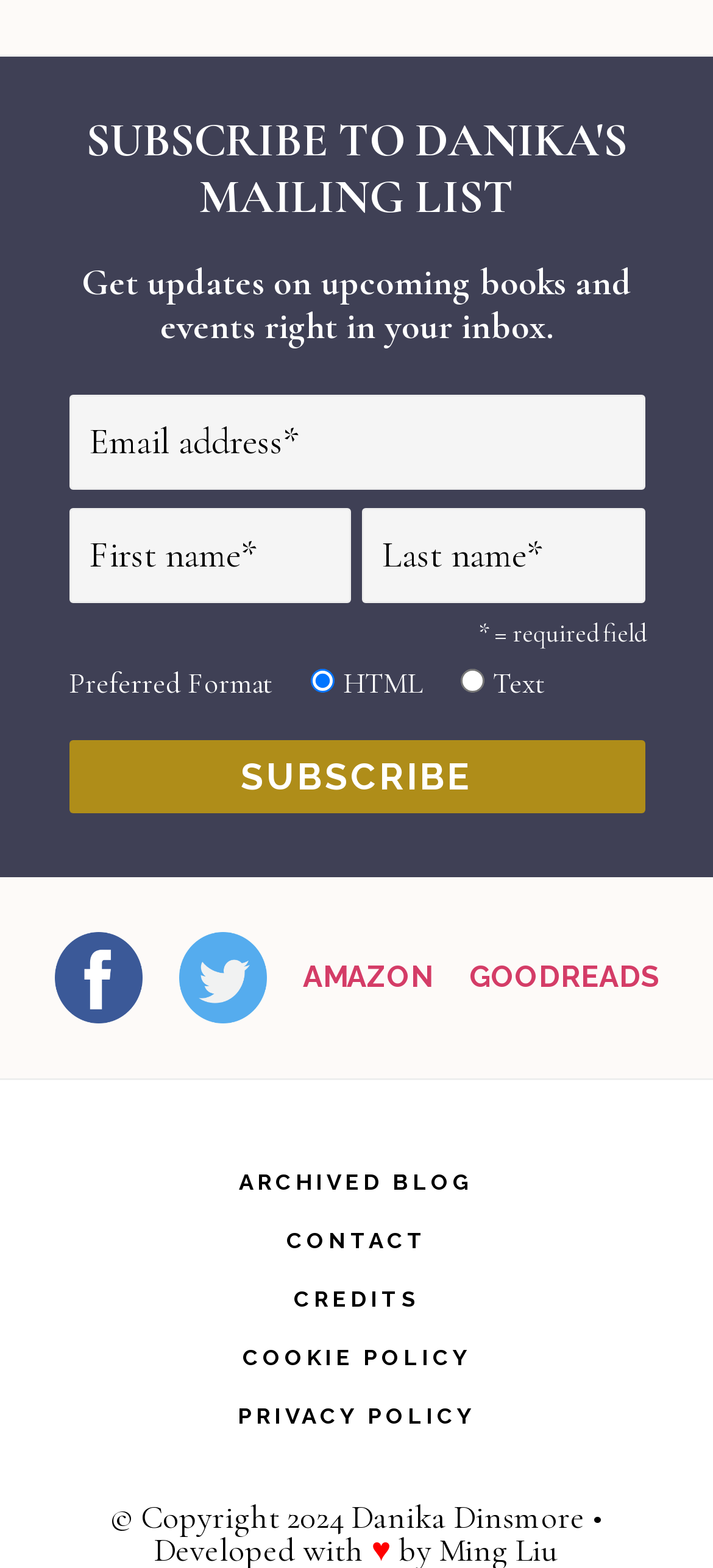What is the purpose of the mailing list?
Refer to the image and give a detailed answer to the question.

The purpose of the mailing list can be inferred from the heading 'Get updates on upcoming books and events right in your inbox.' which is placed below the 'SUBSCRIBE TO DANIKA'S MAILING LIST' heading, indicating that the mailing list is used to receive updates on books and events.